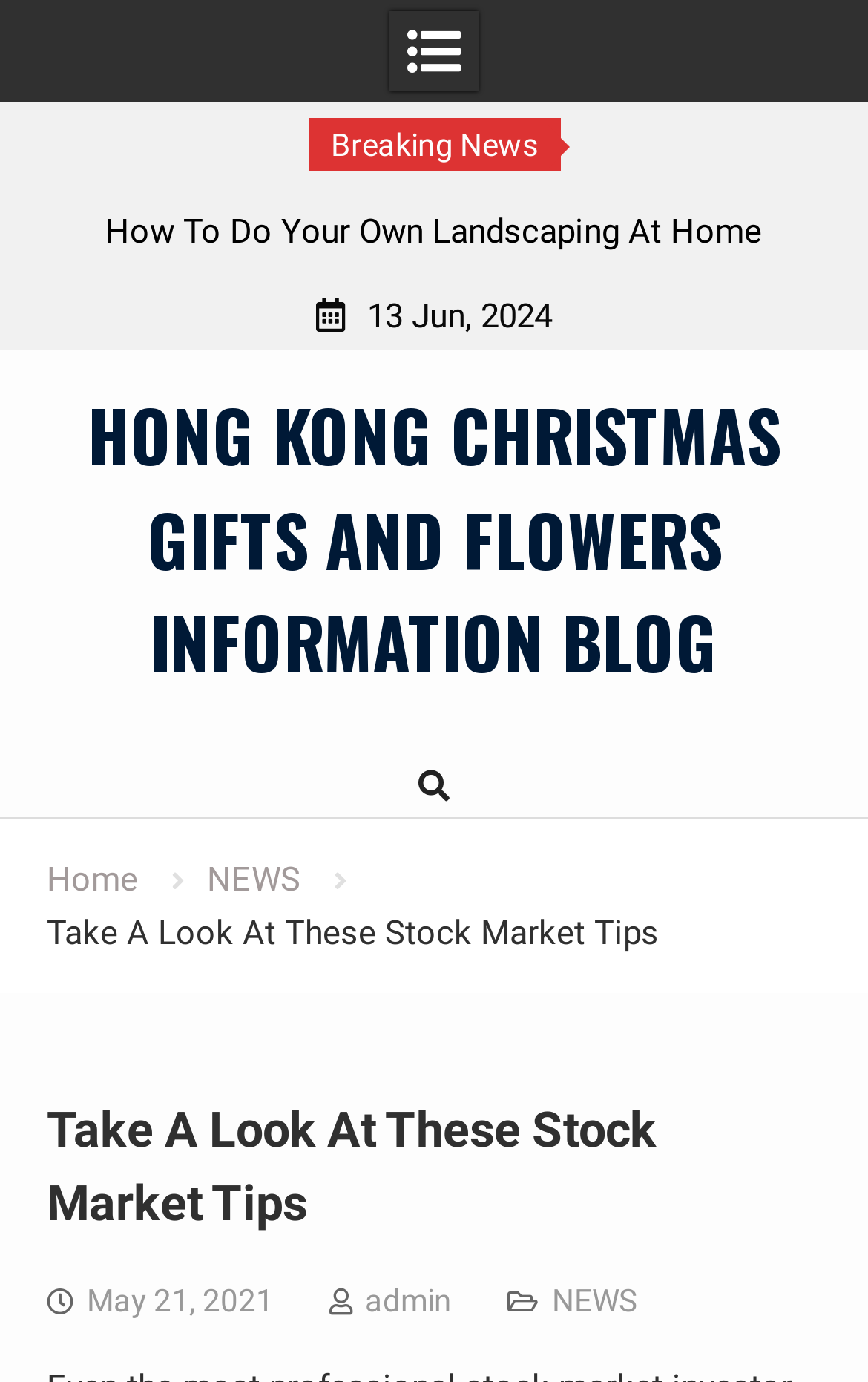Could you find the bounding box coordinates of the clickable area to complete this instruction: "visit the home page"?

[0.053, 0.622, 0.159, 0.651]